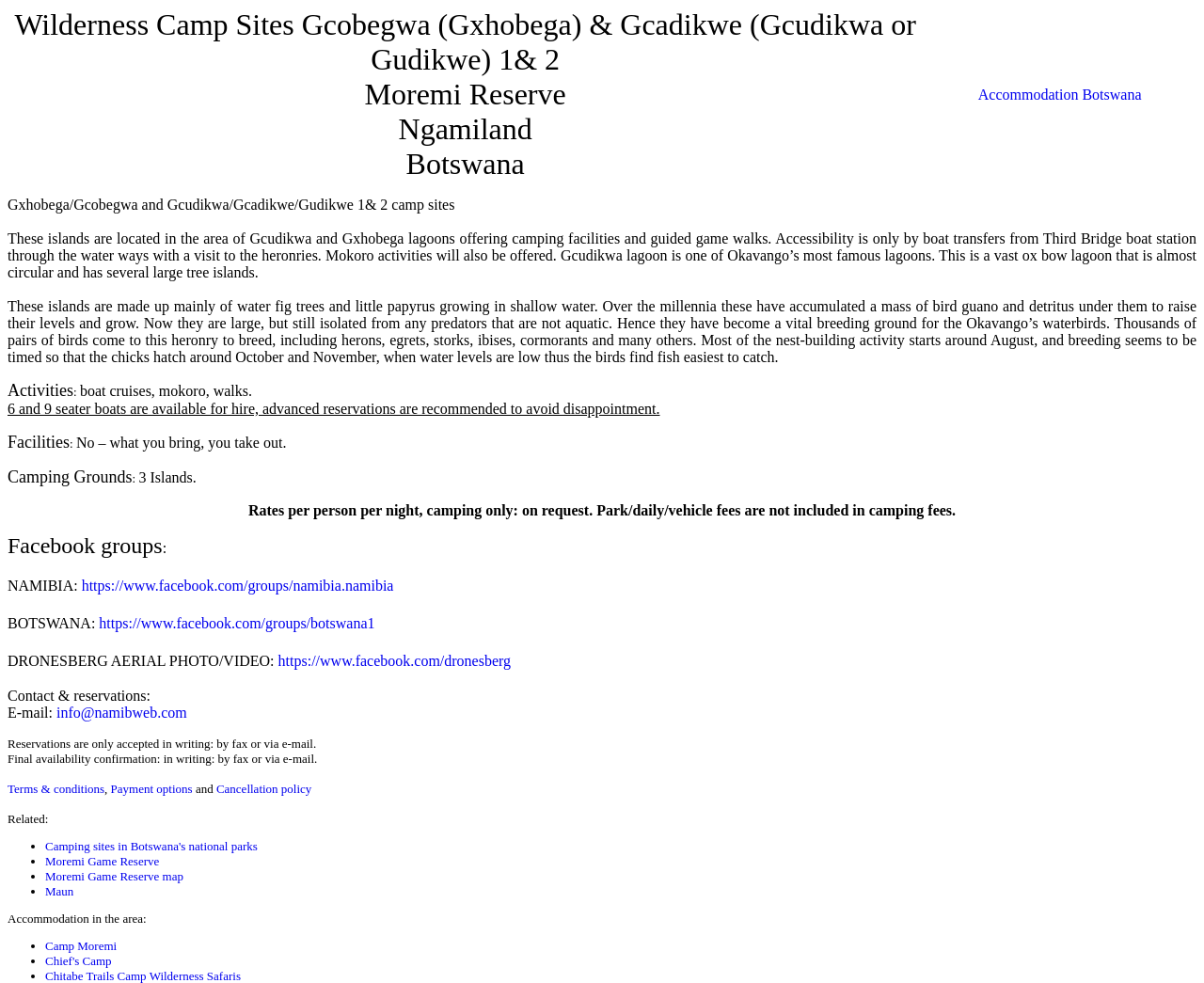Please locate the bounding box coordinates of the element's region that needs to be clicked to follow the instruction: "View terms and conditions". The bounding box coordinates should be provided as four float numbers between 0 and 1, i.e., [left, top, right, bottom].

[0.006, 0.795, 0.087, 0.81]